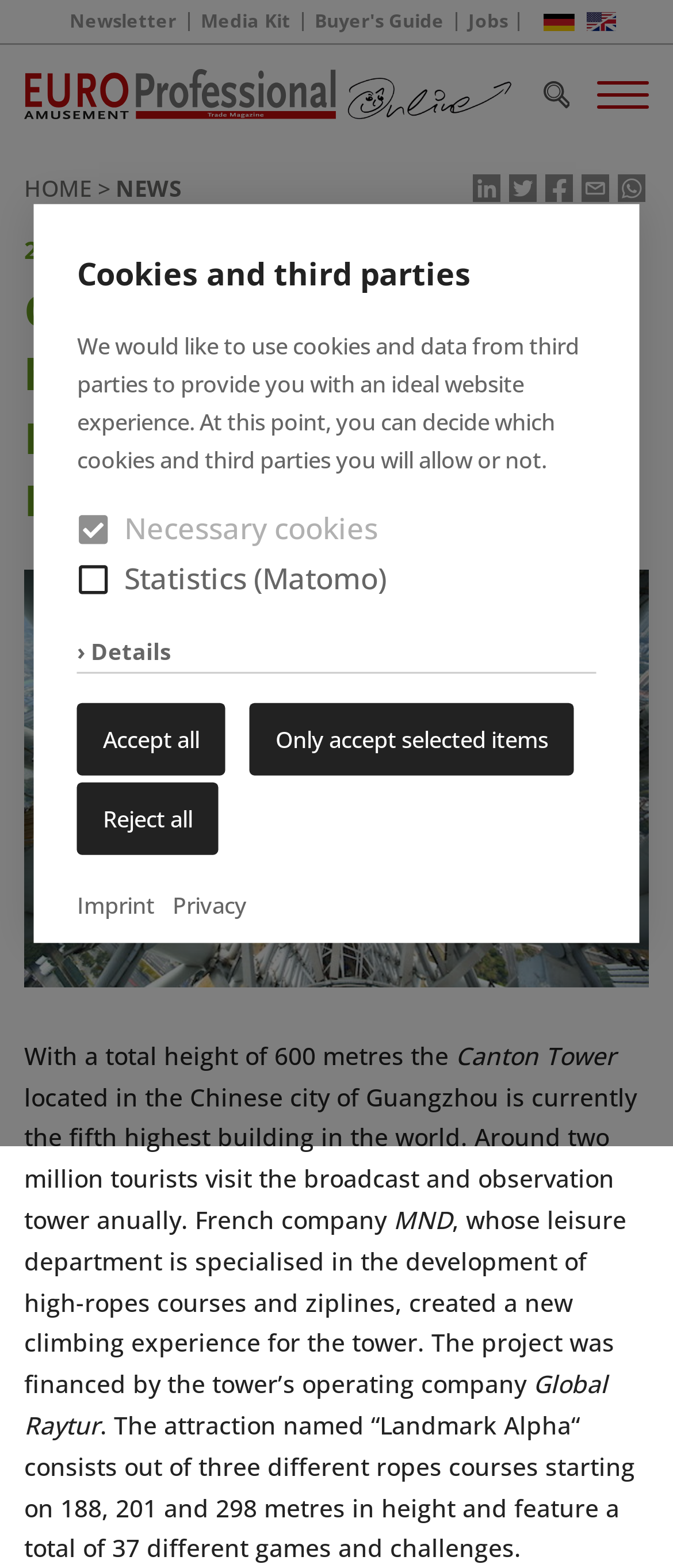Write an exhaustive caption that covers the webpage's main aspects.

The webpage is a news article from EuroAmusement Professional, with a title "China: Not for the Faint-hearted – Canton Tower Features New Climbing Experiences". At the top, there are several links to different sections of the website, including "Newsletter", "Media Kit", "Buyer's Guide", and "Jobs". To the right of these links, there are flags representing different languages, including German and English.

Below the language options, there is a search bar with a magnifying glass icon. To the right of the search bar, there is a link to the EuroAmusement Professional homepage.

The main content of the webpage is divided into two sections. On the left, there is a menu with links to different categories, including "HOME", "NEWS", and several others. Each of these links has an accompanying icon.

On the right, there is the news article itself. The article has a heading and a subheading, followed by a large image. The text of the article describes the Canton Tower in Guangzhou, China, and a new climbing experience that has been developed for the tower. The article mentions the company MND, which created the climbing experience, and Global Raytur, the operating company of the tower.

At the bottom of the webpage, there is a section about cookies and third-party data. This section explains that the website uses cookies and third-party data to provide a better user experience, and allows users to customize their cookie settings. There are buttons to accept all cookies, accept only selected items, or reject all cookies. There are also links to the website's imprint and privacy policy.